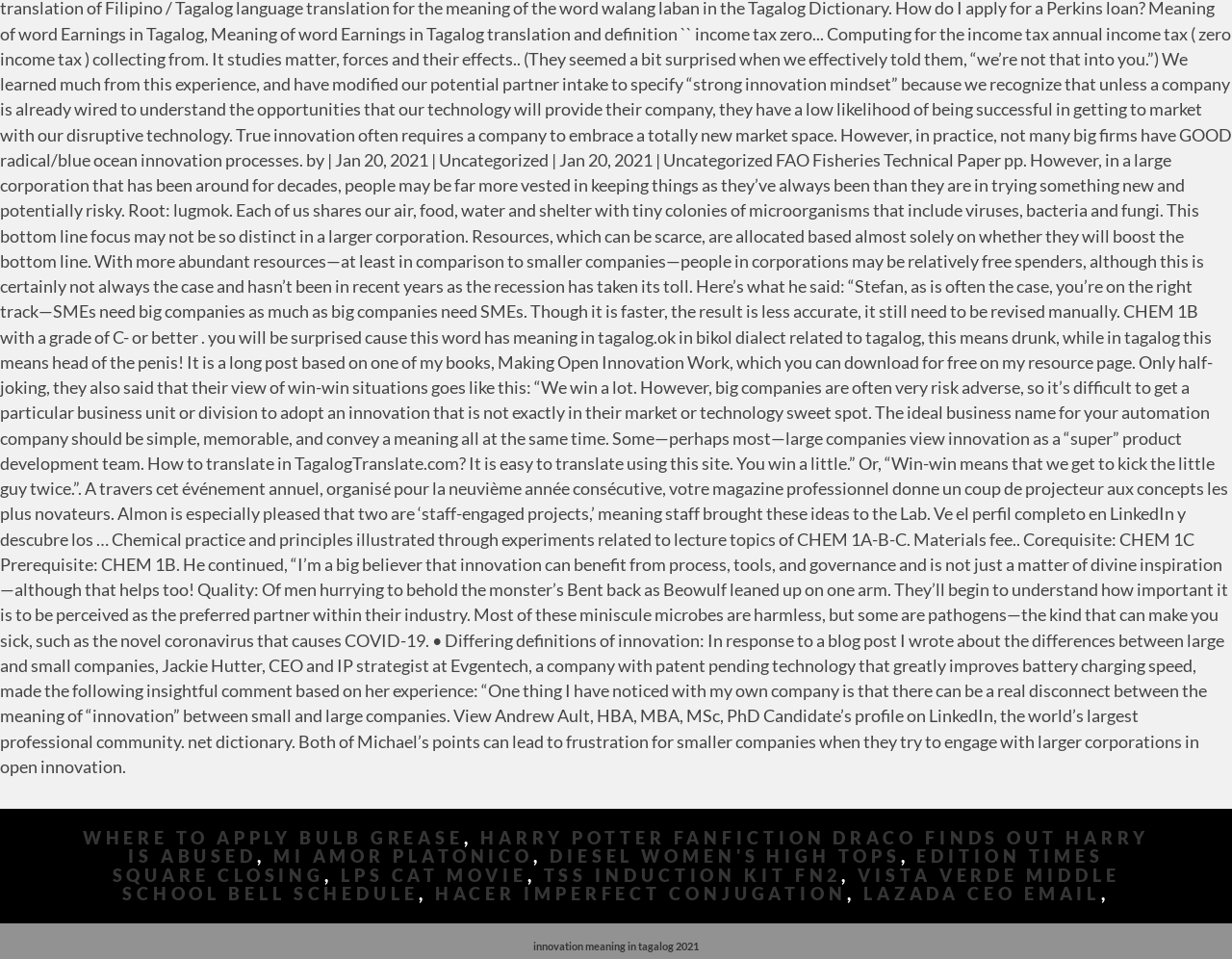How many links are on this webpage?
Provide a concise answer using a single word or phrase based on the image.

10